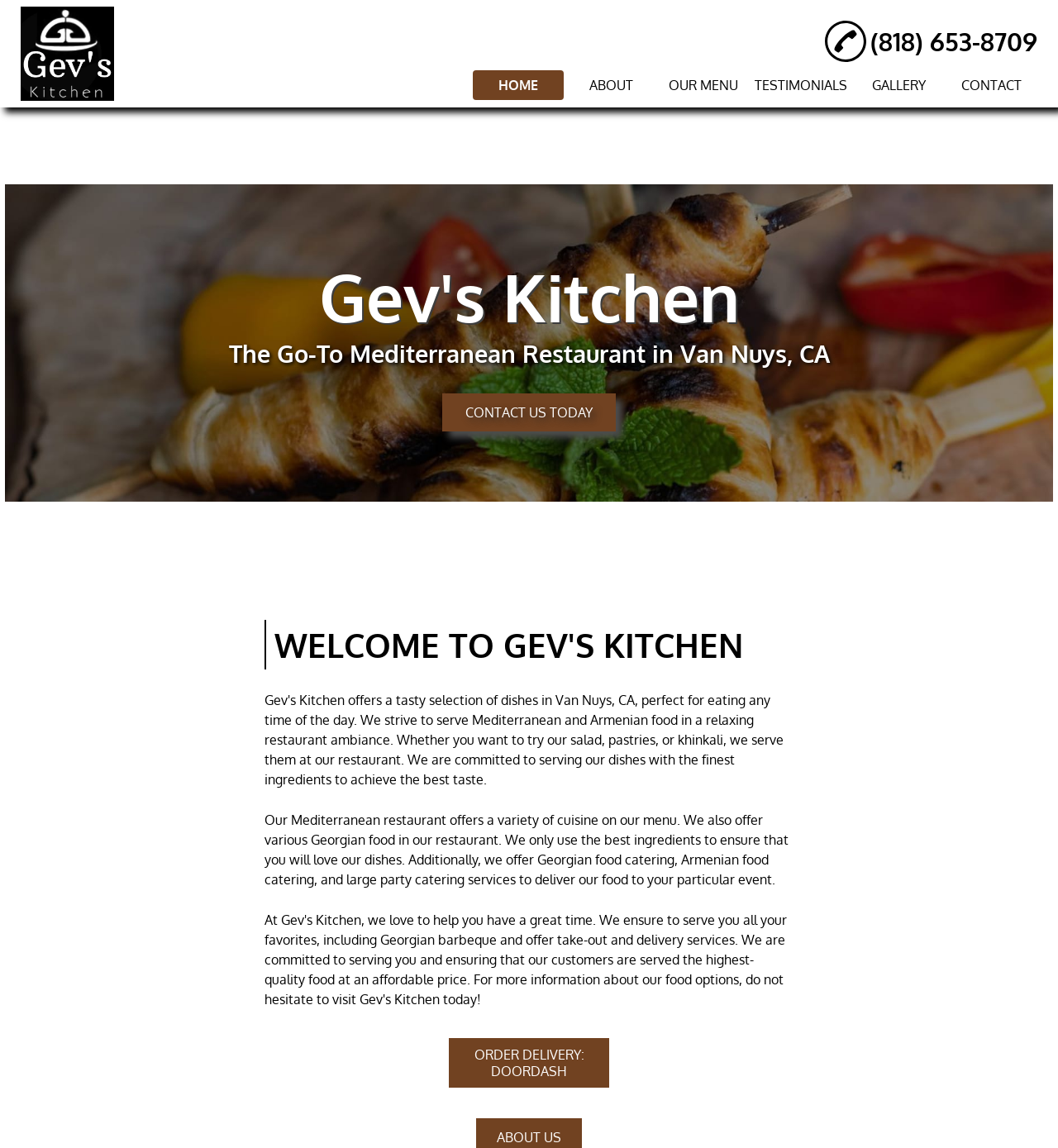Please mark the bounding box coordinates of the area that should be clicked to carry out the instruction: "Order delivery through DoorDash".

[0.422, 0.902, 0.578, 0.95]